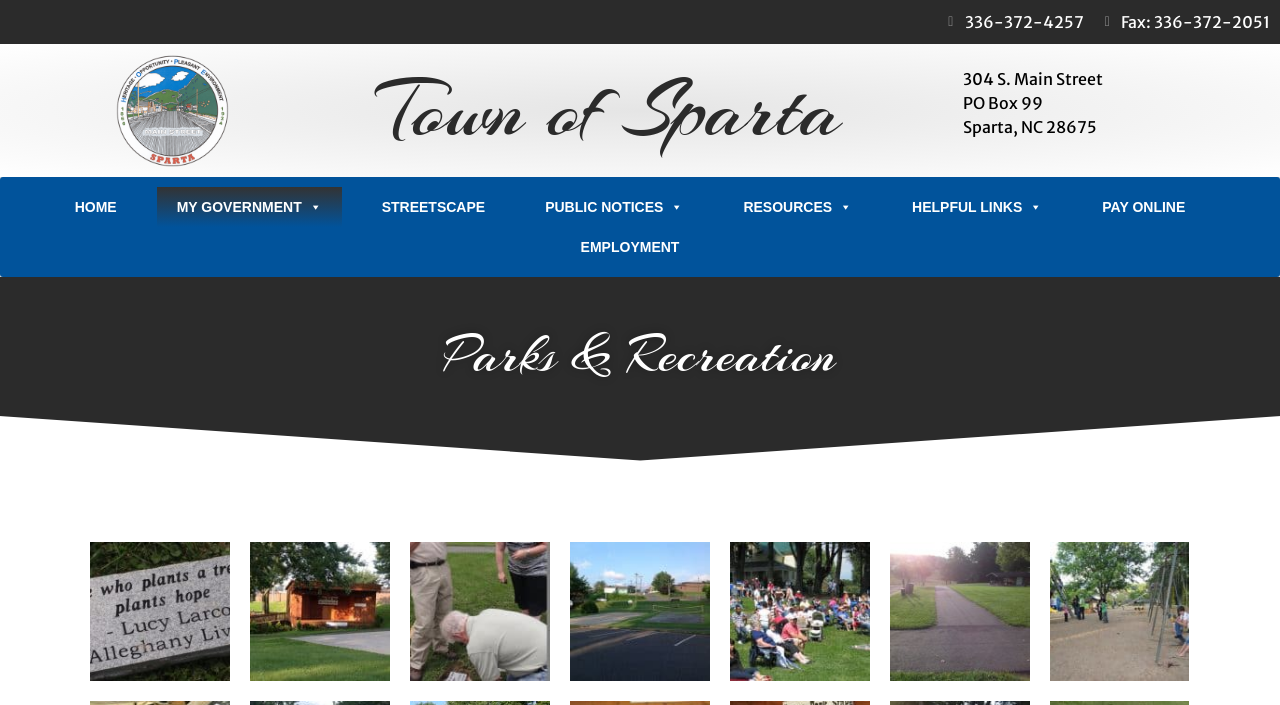Please specify the bounding box coordinates in the format (top-left x, top-left y, bottom-right x, bottom-right y), with values ranging from 0 to 1. Identify the bounding box for the UI component described as follows: alt="Beautiful green grass and pavement"

[0.695, 0.768, 0.804, 0.967]